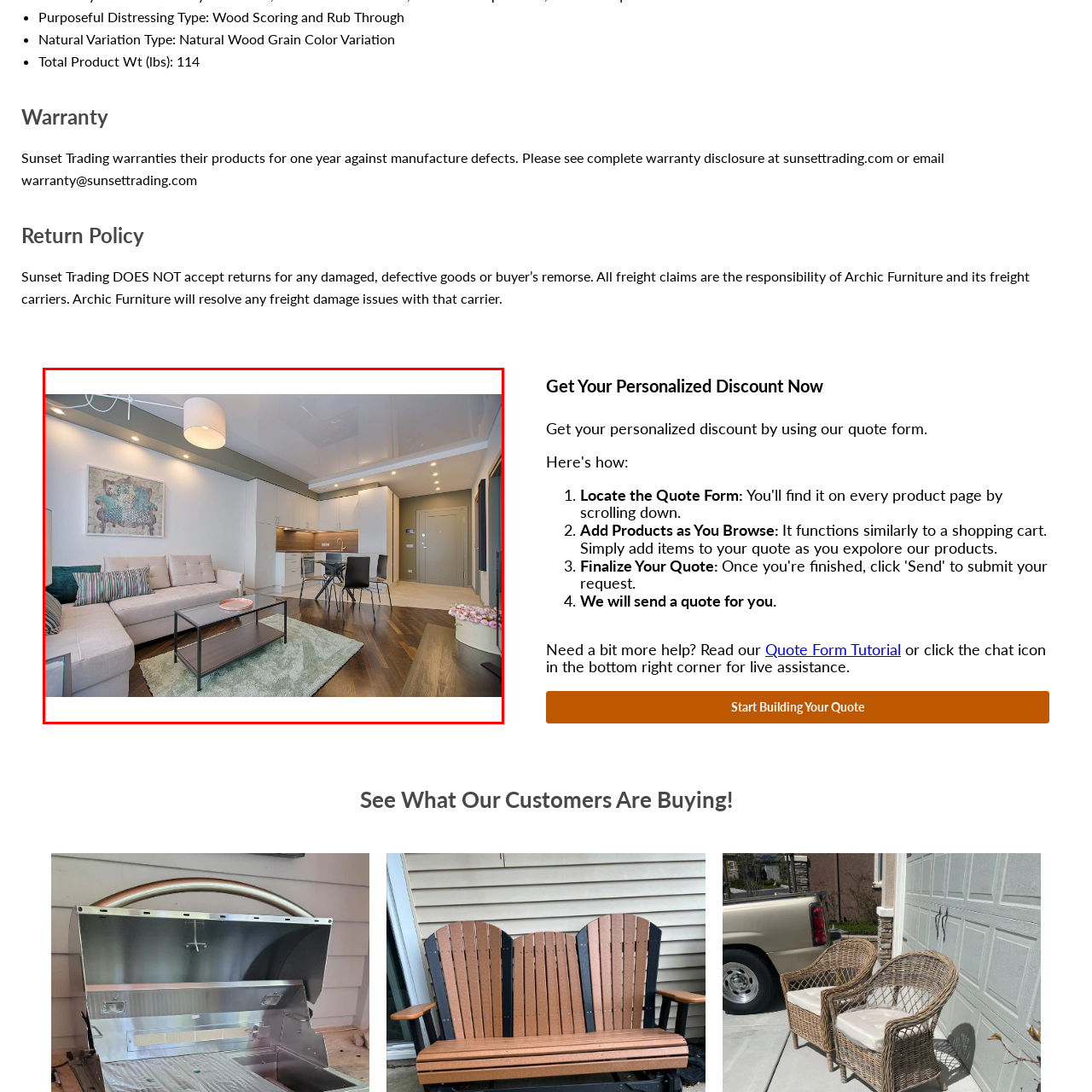Concentrate on the section within the teal border, What is the shape of the dining table? 
Provide a single word or phrase as your answer.

Streamlined